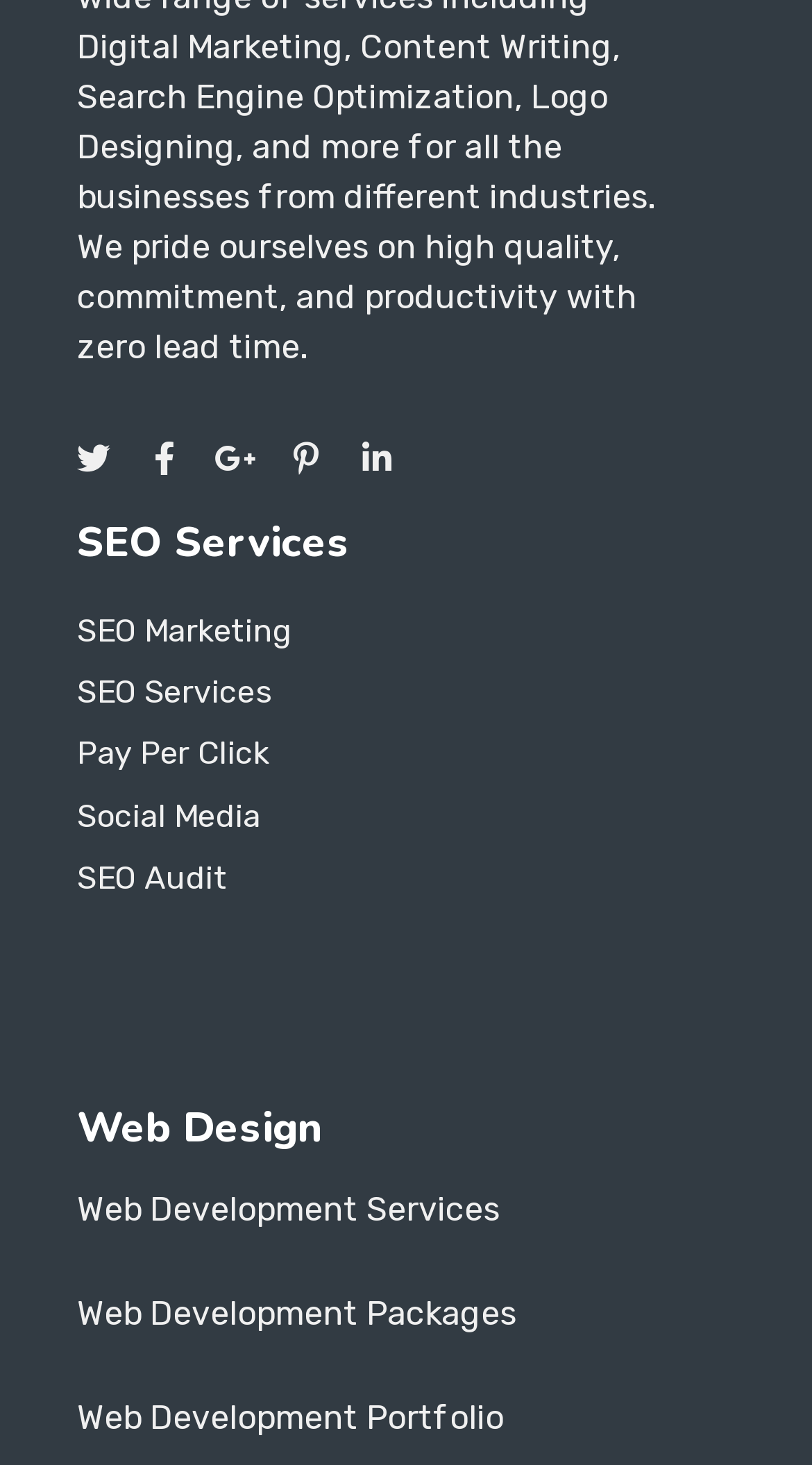Locate the bounding box coordinates of the element that should be clicked to execute the following instruction: "Go to SEO Audit".

[0.095, 0.577, 0.864, 0.62]